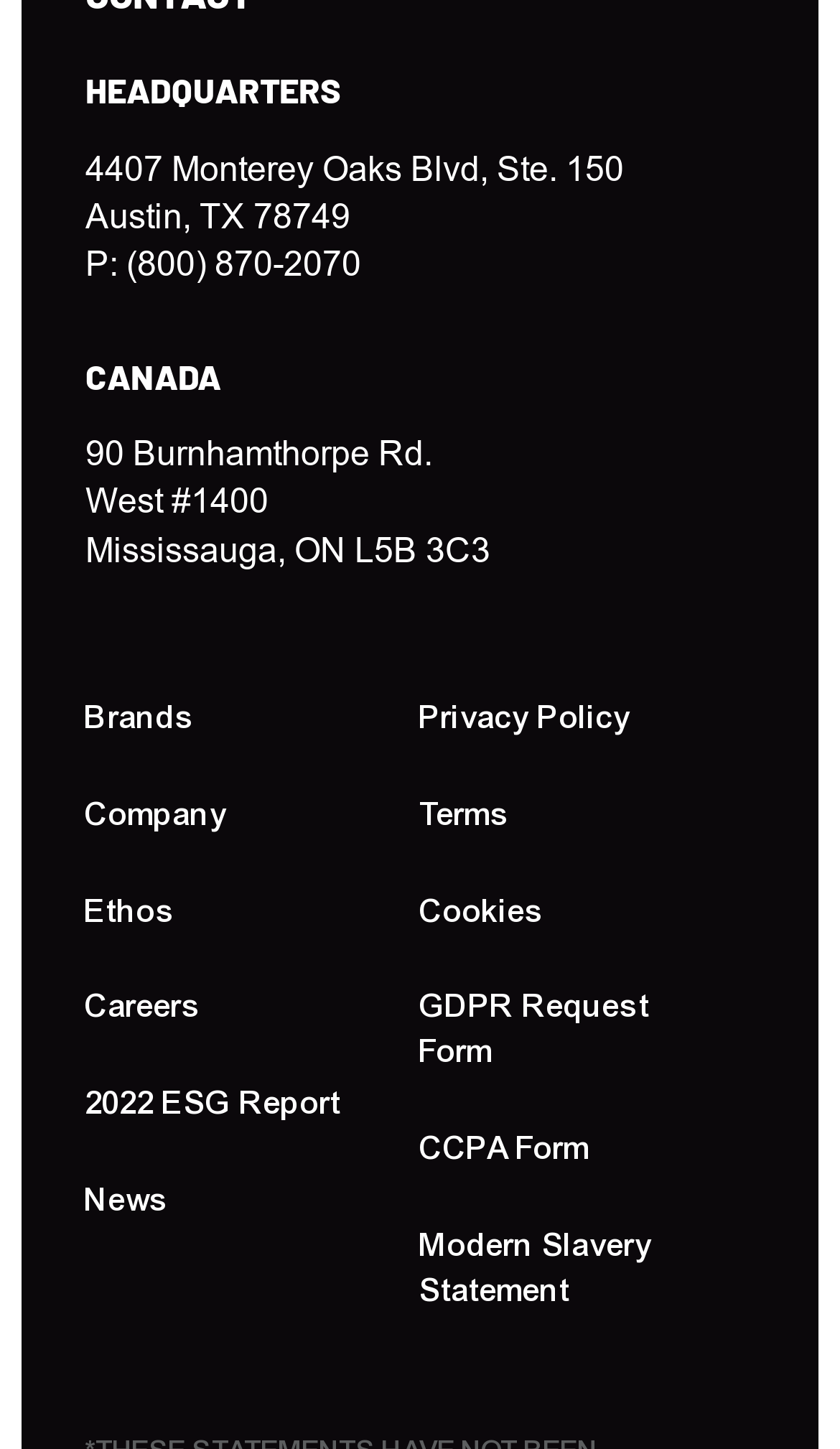Please determine the bounding box coordinates of the element to click in order to execute the following instruction: "Read 2022 ESG Report". The coordinates should be four float numbers between 0 and 1, specified as [left, top, right, bottom].

[0.102, 0.747, 0.407, 0.778]